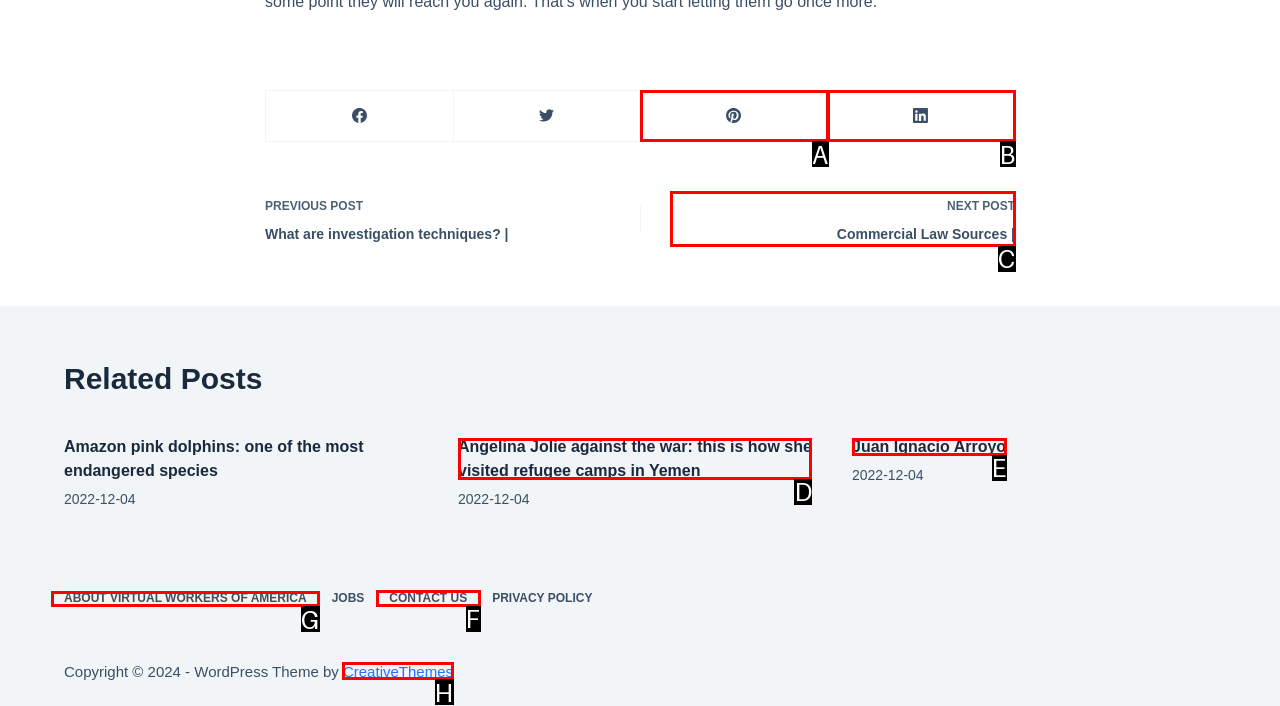Identify the letter of the UI element I need to click to carry out the following instruction: Contact us

F